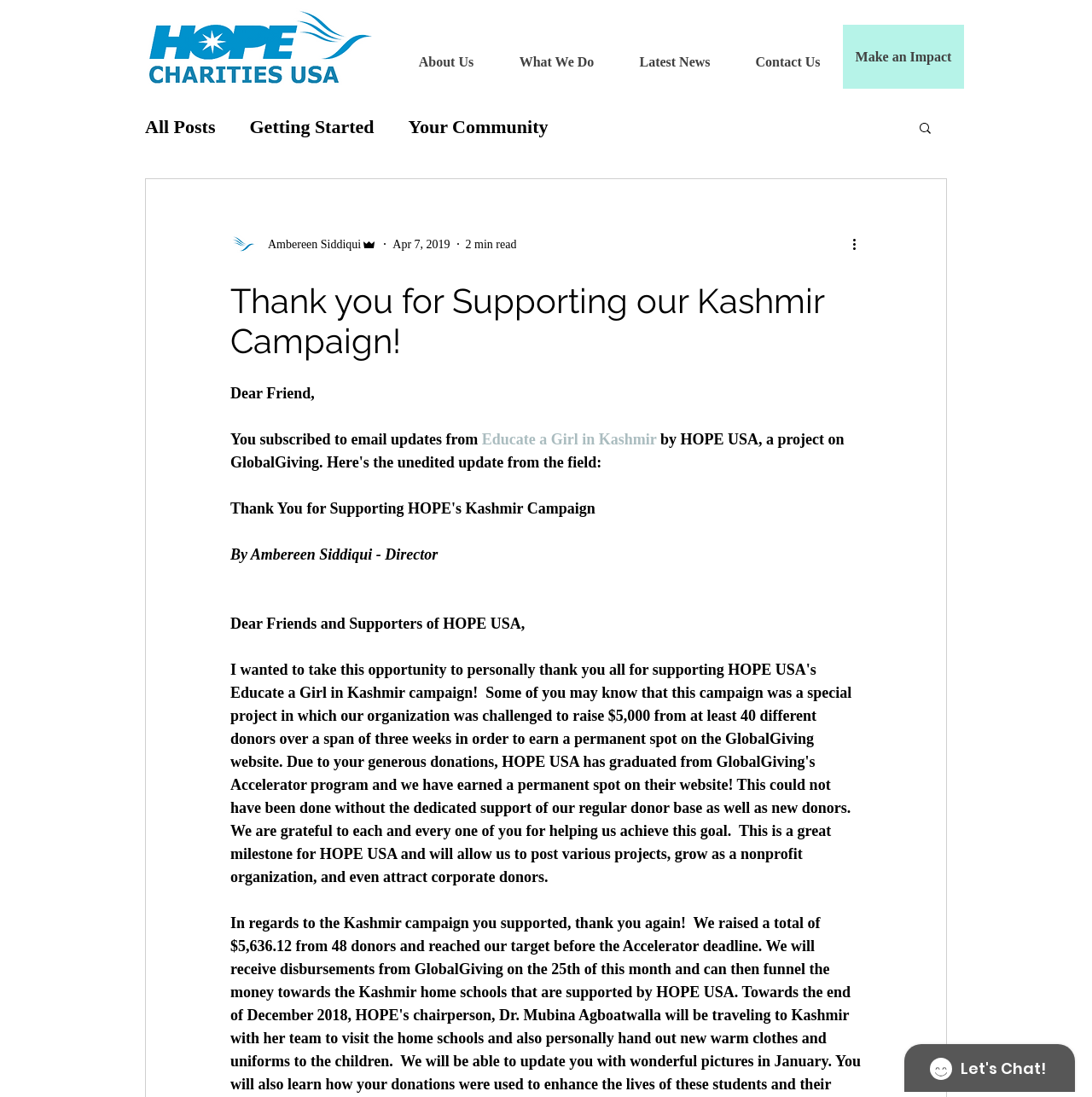Please mark the clickable region by giving the bounding box coordinates needed to complete this instruction: "Click the HOPE USA logo".

[0.134, 0.004, 0.341, 0.081]